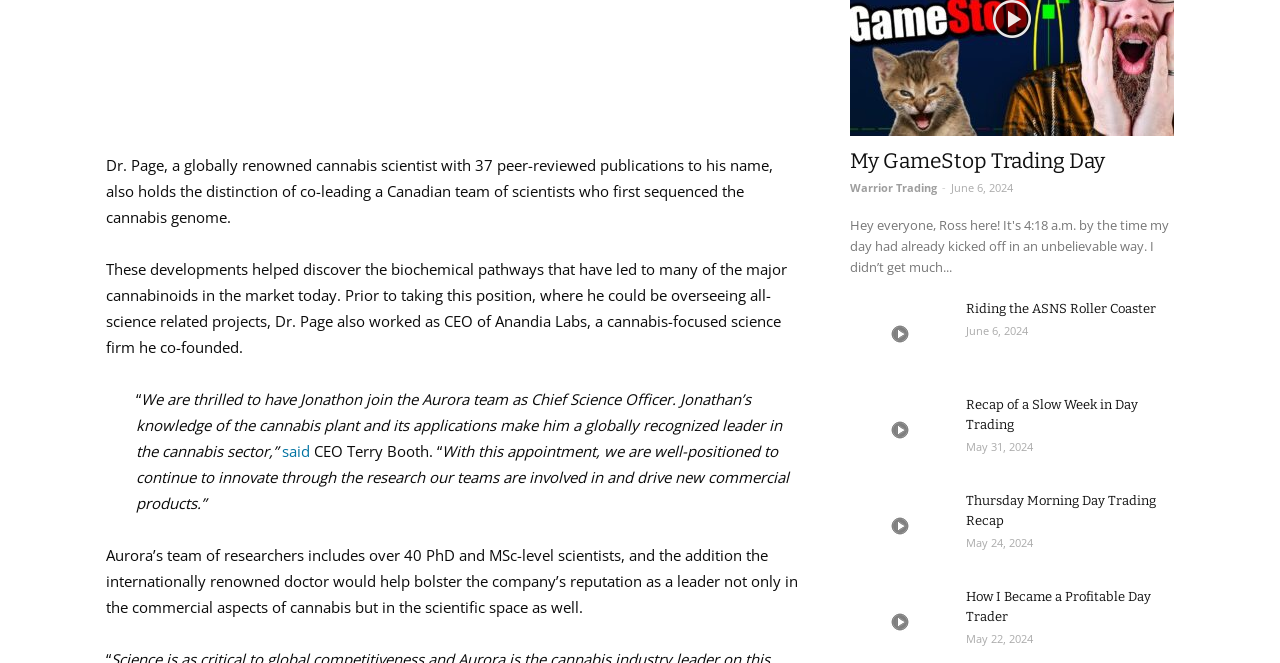Find the bounding box coordinates for the area you need to click to carry out the instruction: "Click on 'Recap of a Slow Week in Day Trading'". The coordinates should be four float numbers between 0 and 1, indicated as [left, top, right, bottom].

[0.755, 0.599, 0.889, 0.652]